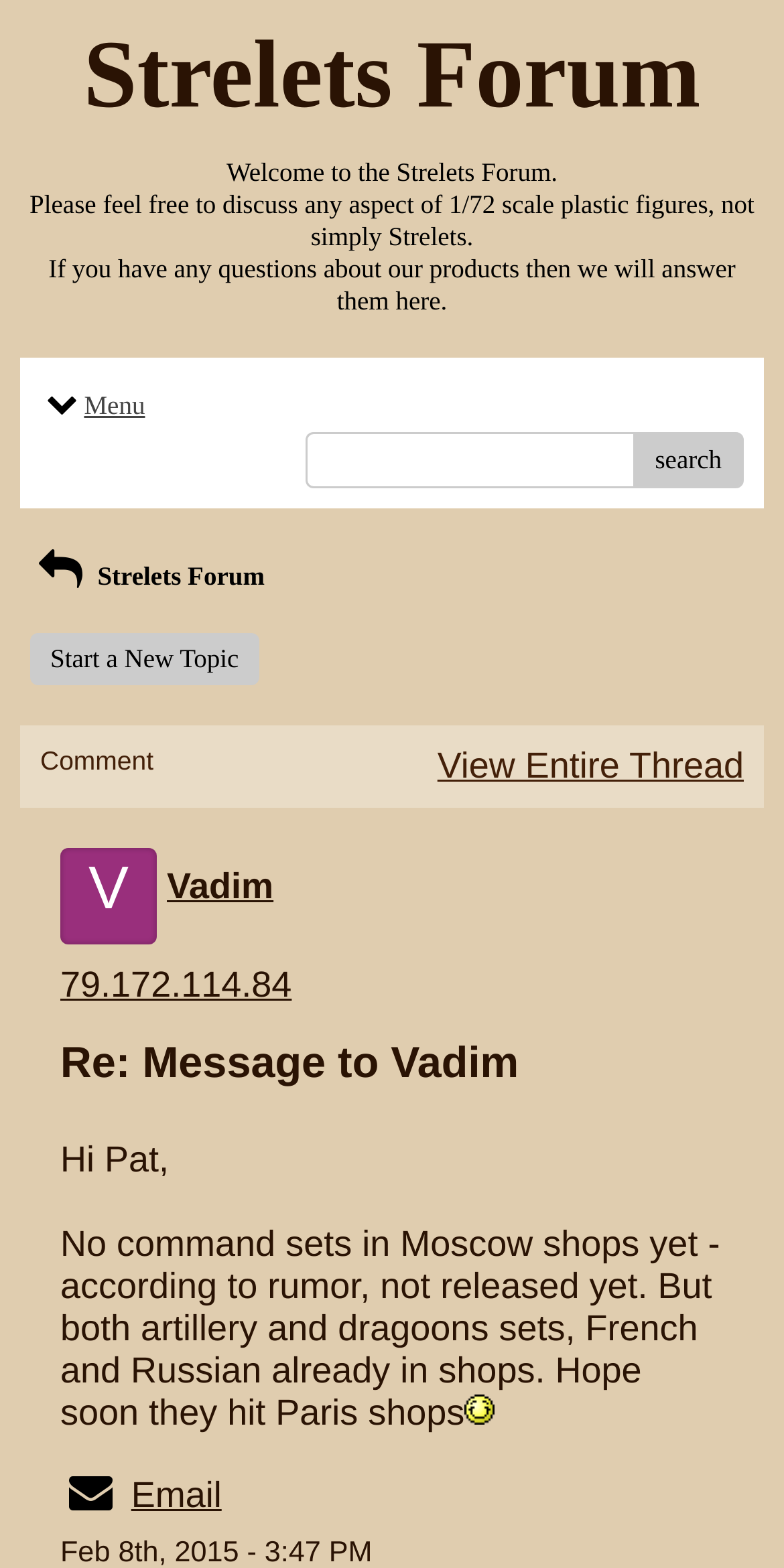Predict the bounding box of the UI element based on the description: "Start a New Topic". The coordinates should be four float numbers between 0 and 1, formatted as [left, top, right, bottom].

[0.038, 0.404, 0.33, 0.437]